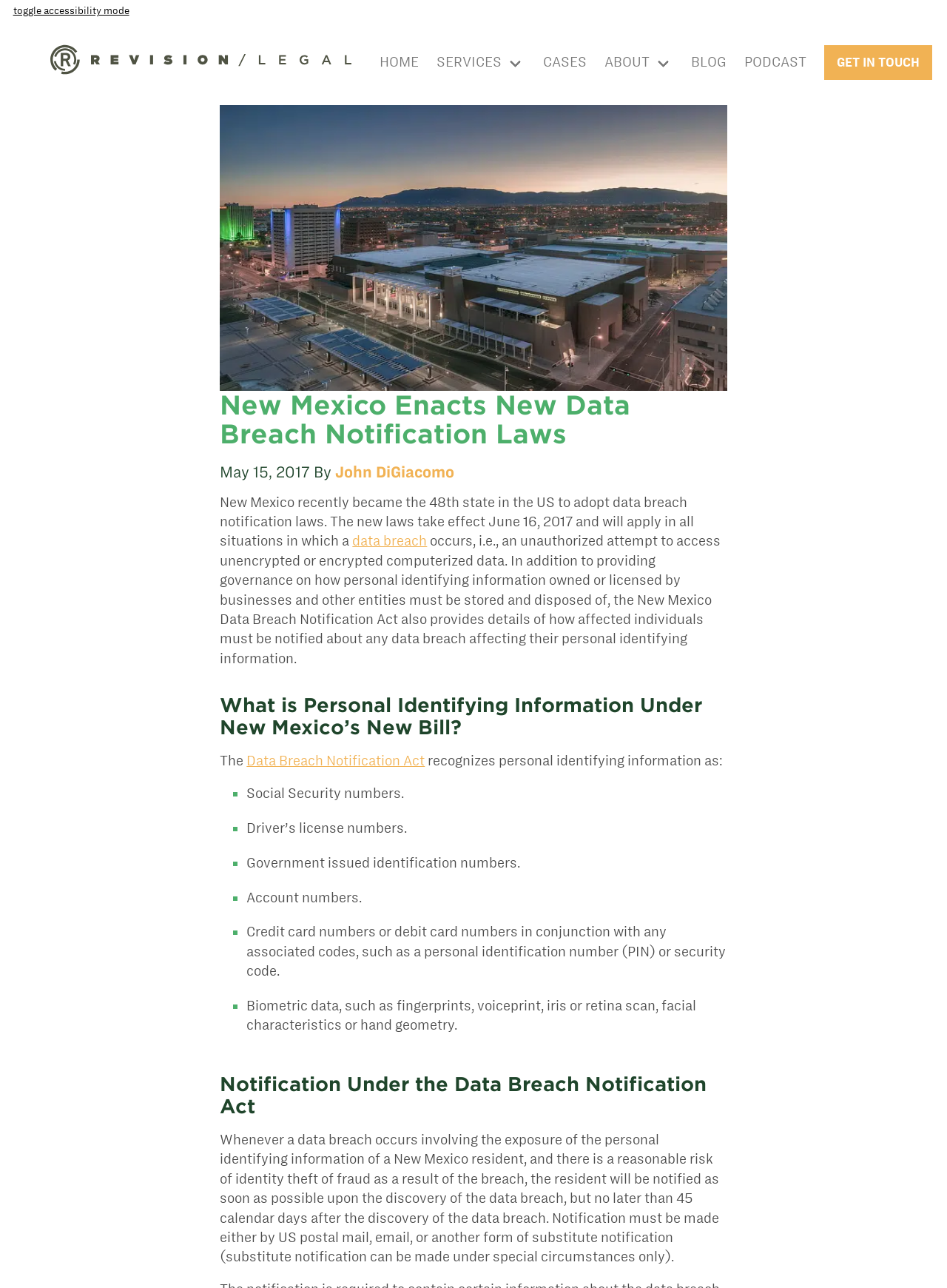Extract the bounding box of the UI element described as: "Liberty & Freedom".

None